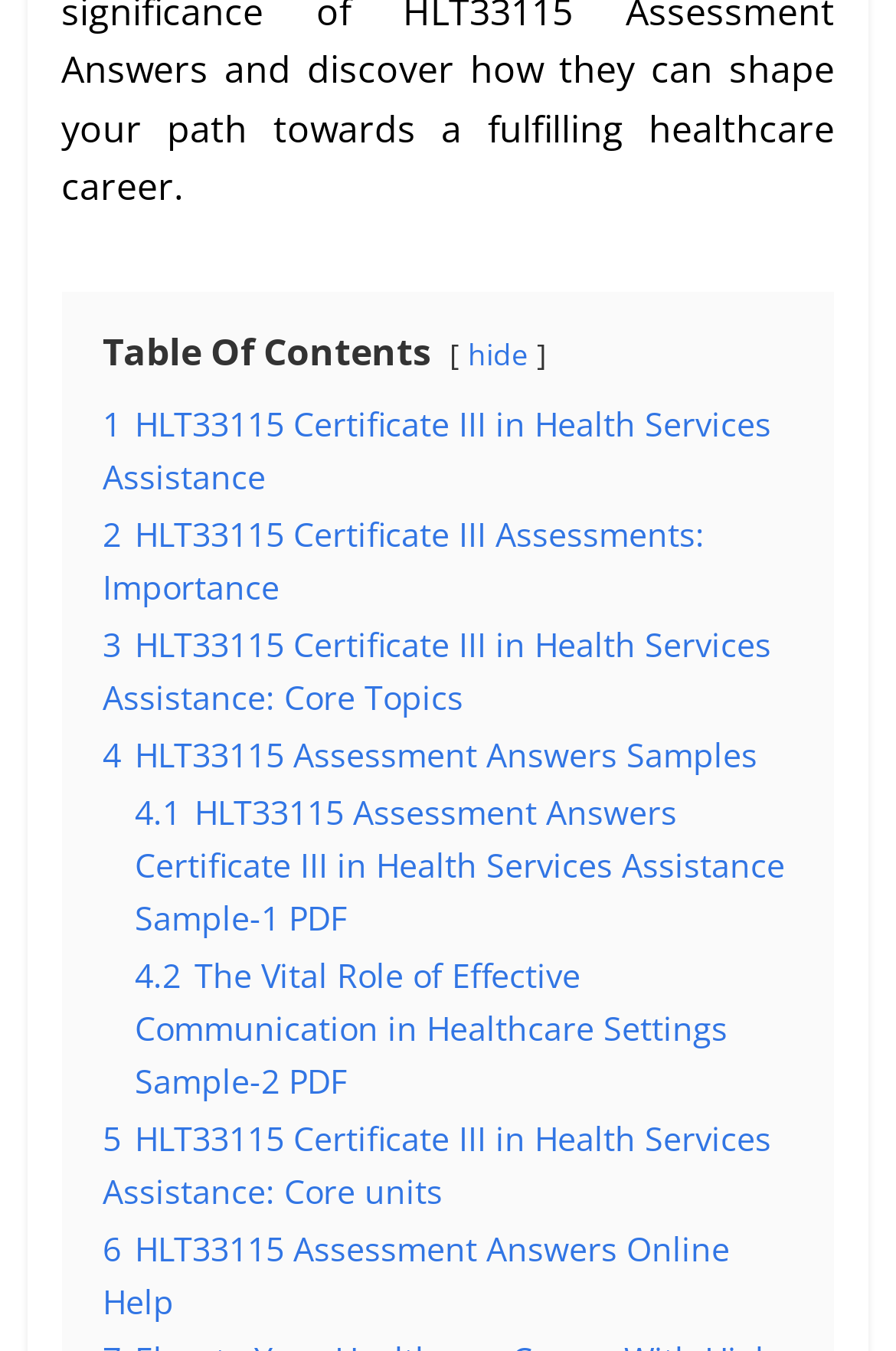Pinpoint the bounding box coordinates of the clickable element needed to complete the instruction: "Click on '1 HLT33115 Certificate III in Health Services Assistance'". The coordinates should be provided as four float numbers between 0 and 1: [left, top, right, bottom].

[0.115, 0.297, 0.861, 0.368]